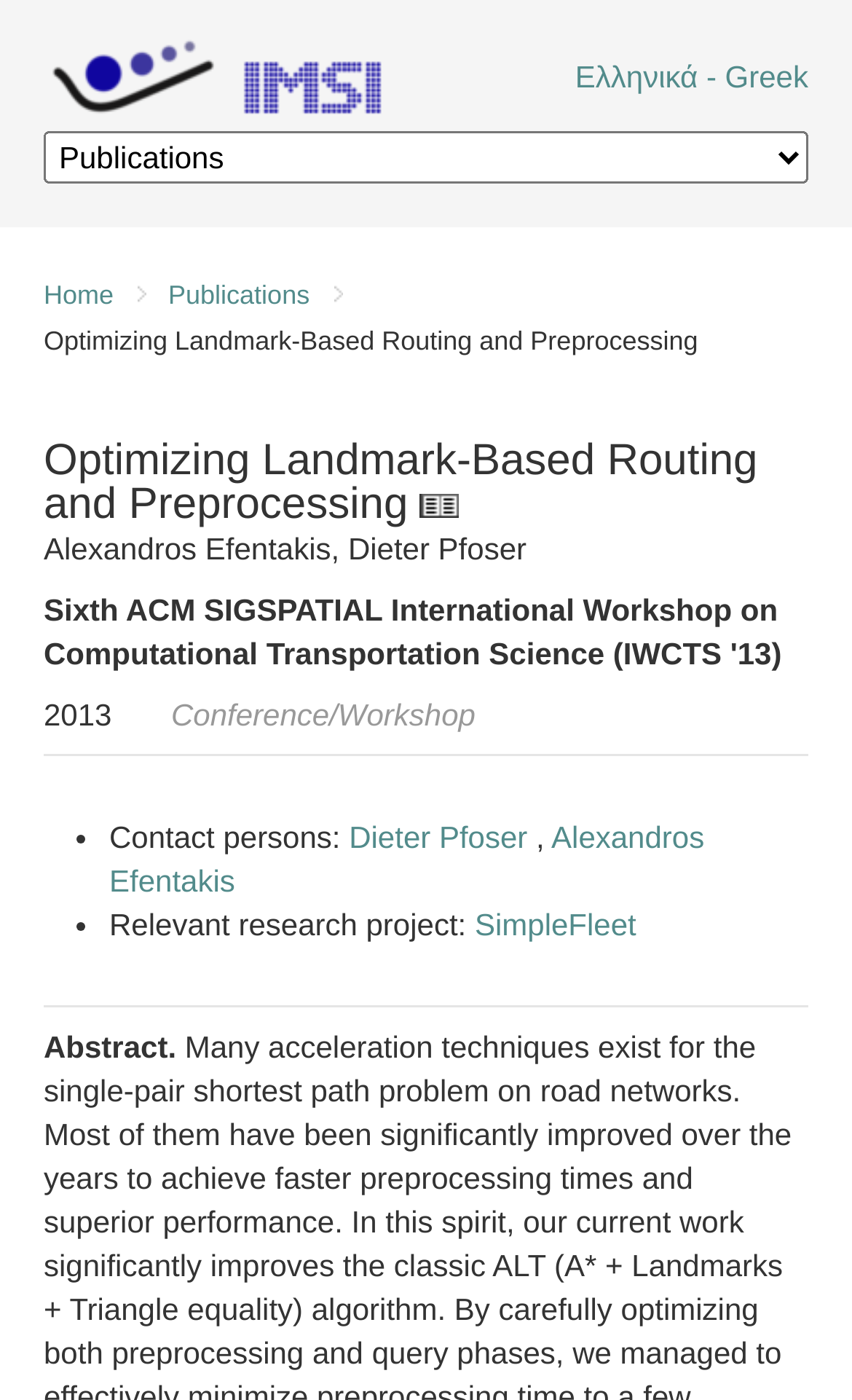Please indicate the bounding box coordinates for the clickable area to complete the following task: "Click Facebook link". The coordinates should be specified as four float numbers between 0 and 1, i.e., [left, top, right, bottom].

None